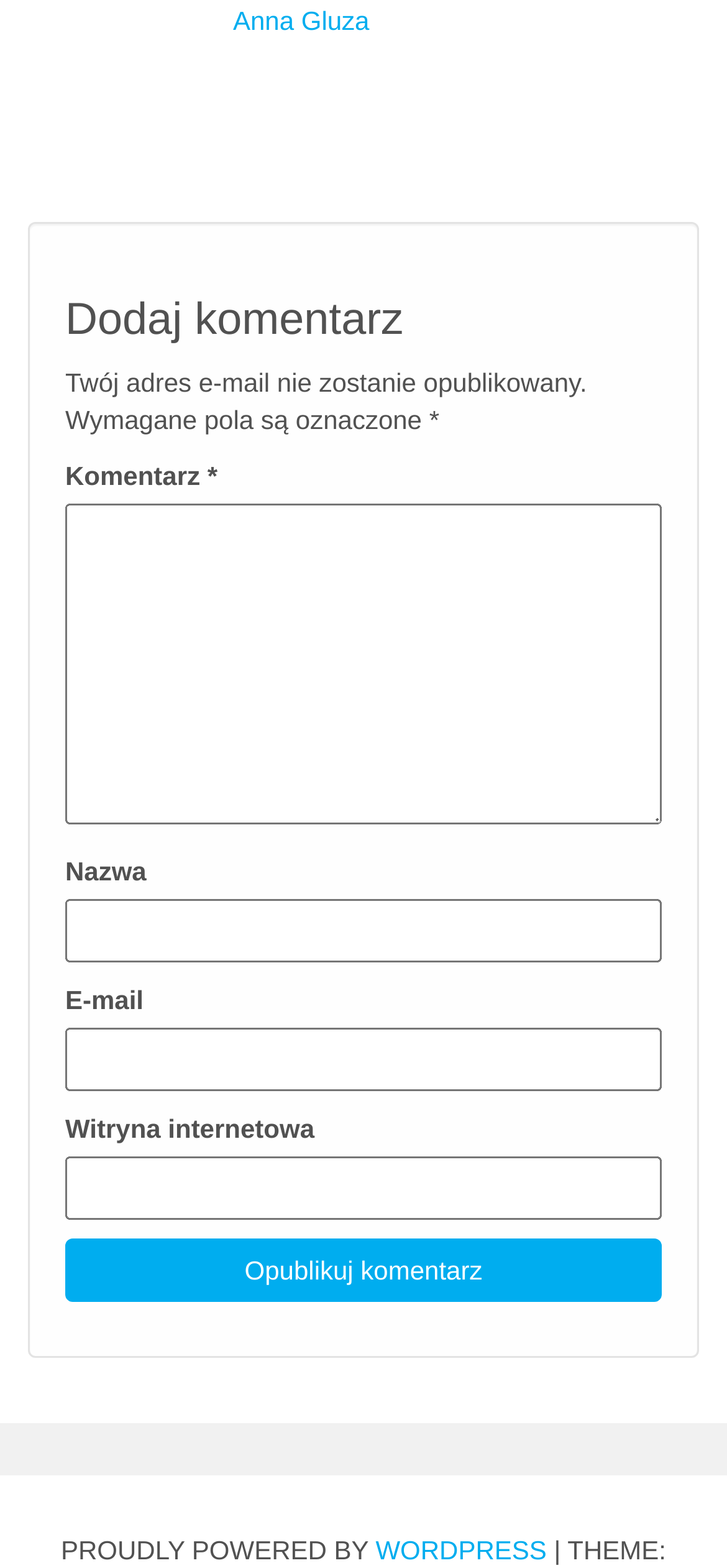Please look at the image and answer the question with a detailed explanation: What is the required field in the comment form?

The field 'Komentarz' is marked as required, indicated by the asterisk symbol, which means that it must be filled in before submitting the form.